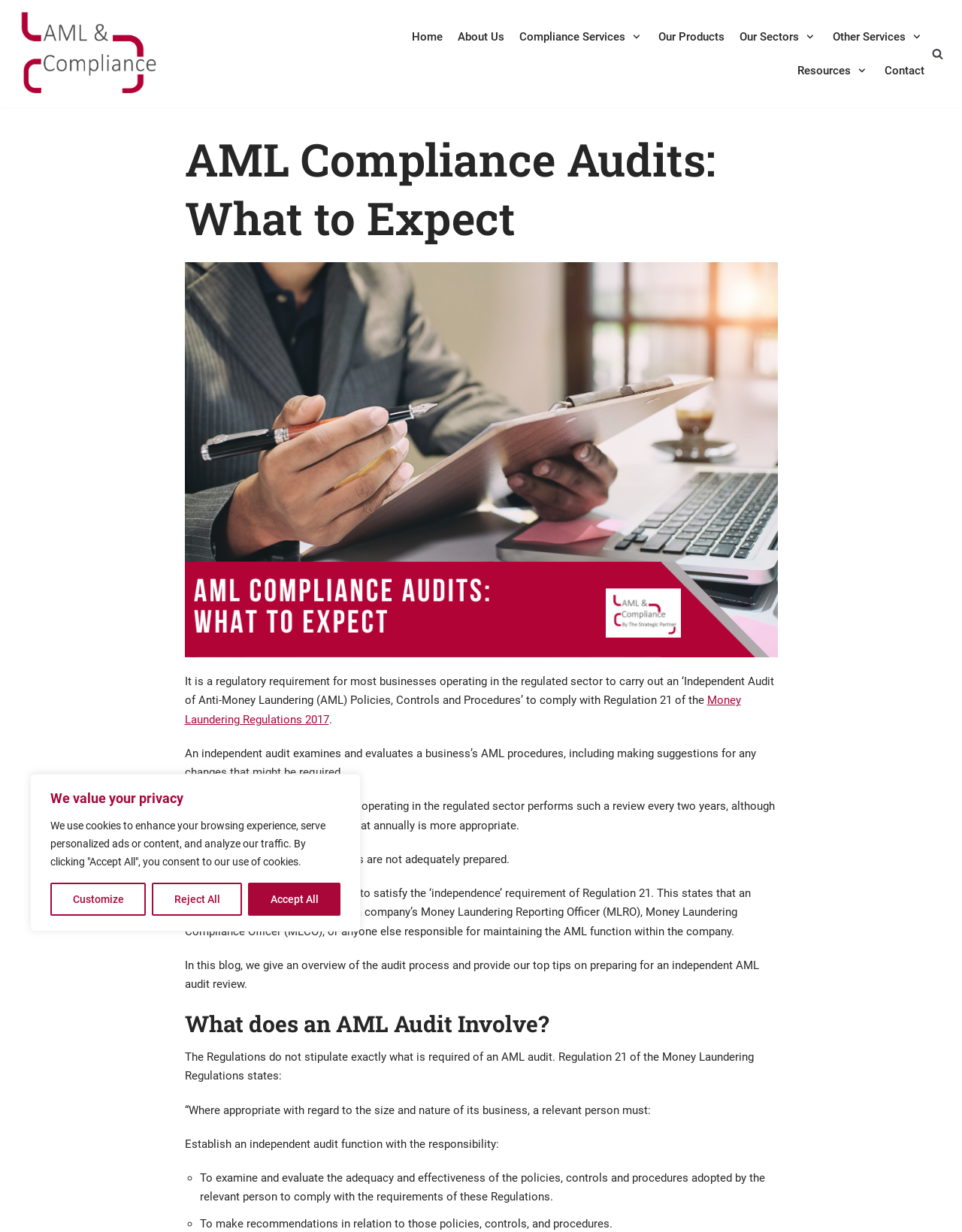Who should not carry out an AML audit?
We need a detailed and meticulous answer to the question.

According to the webpage, the 'independence' requirement of Regulation 21 states that an AML audit should not be carried out by a company's Money Laundering Reporting Officer (MLRO), Money Laundering Compliance Officer (MLCO), or anyone else responsible for maintaining the AML function within the company.